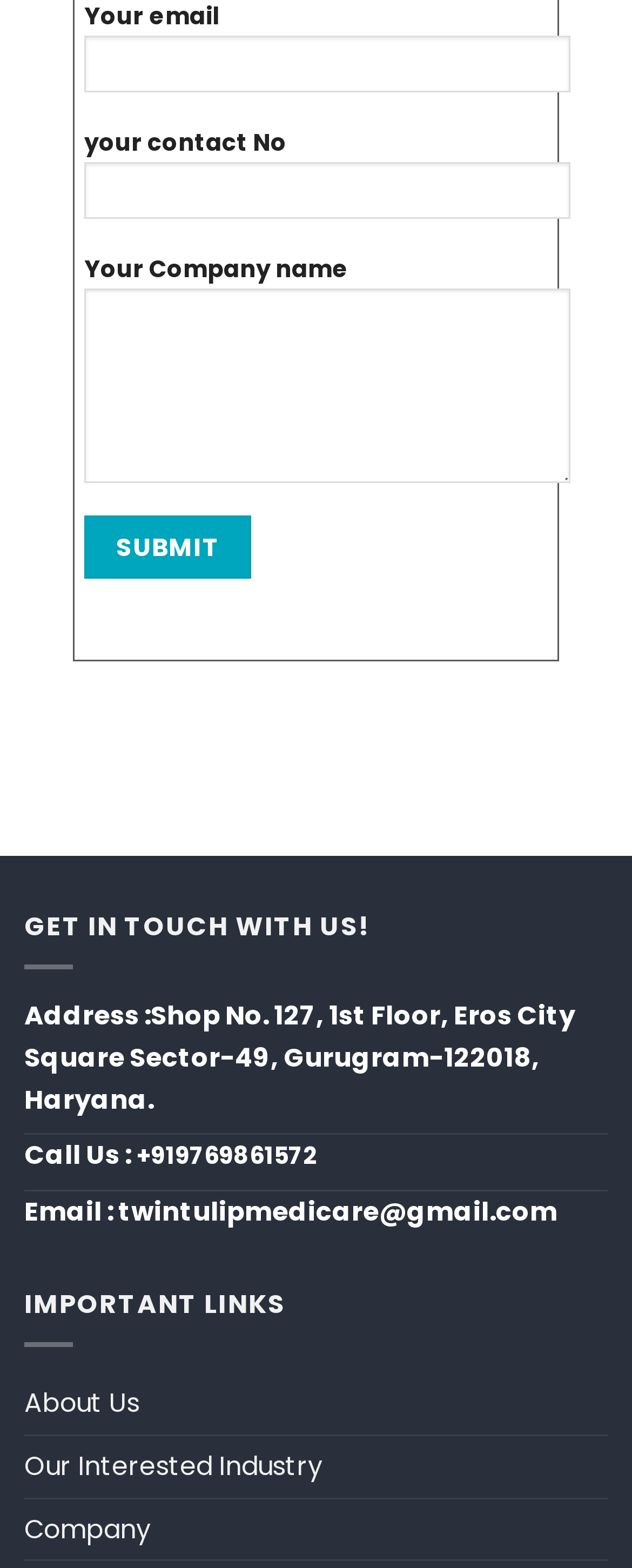Identify the bounding box coordinates of the element to click to follow this instruction: 'Enter your email'. Ensure the coordinates are four float values between 0 and 1, provided as [left, top, right, bottom].

[0.133, 0.023, 0.903, 0.059]